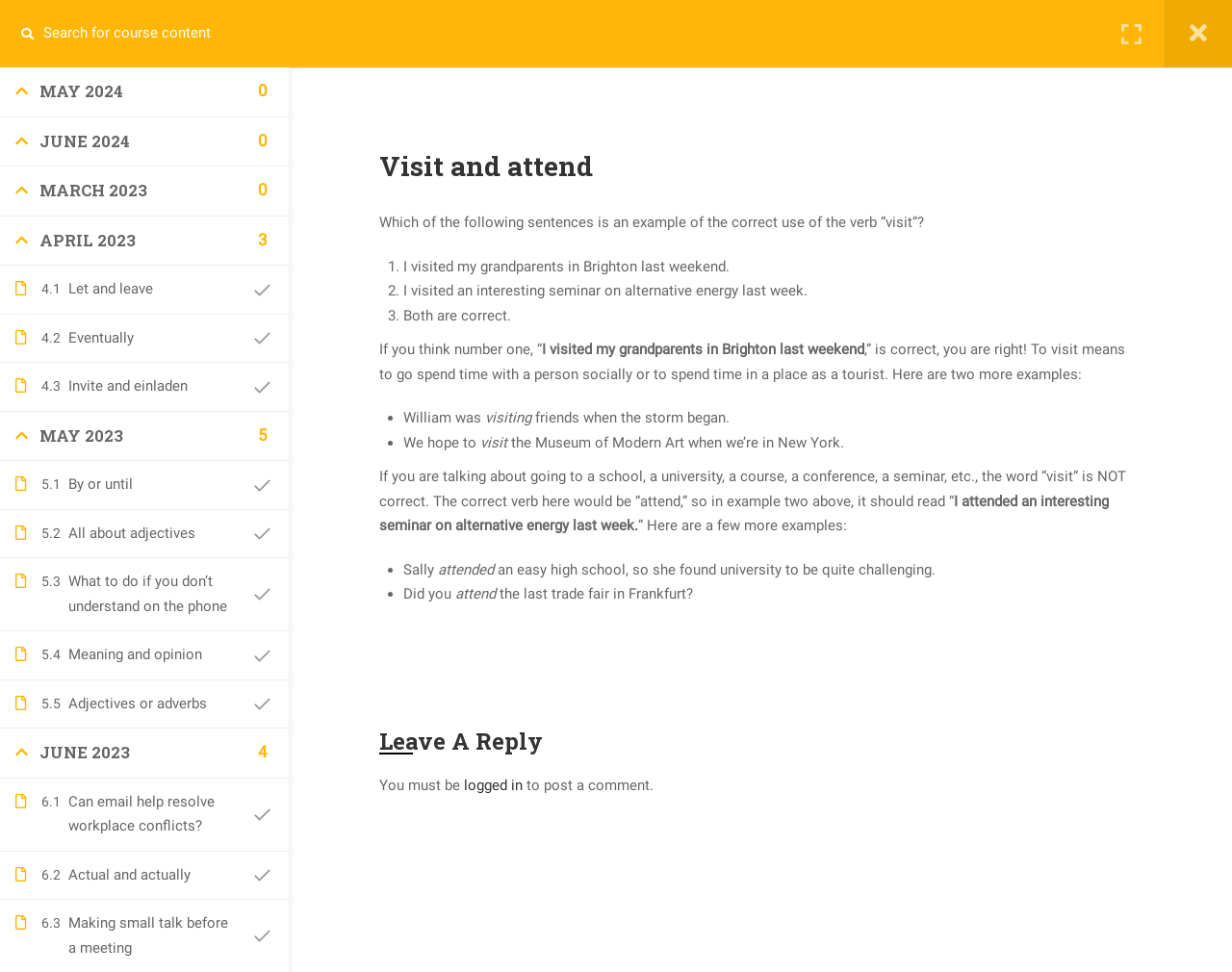Please mark the clickable region by giving the bounding box coordinates needed to complete this instruction: "Login".

[0.871, 0.033, 0.898, 0.053]